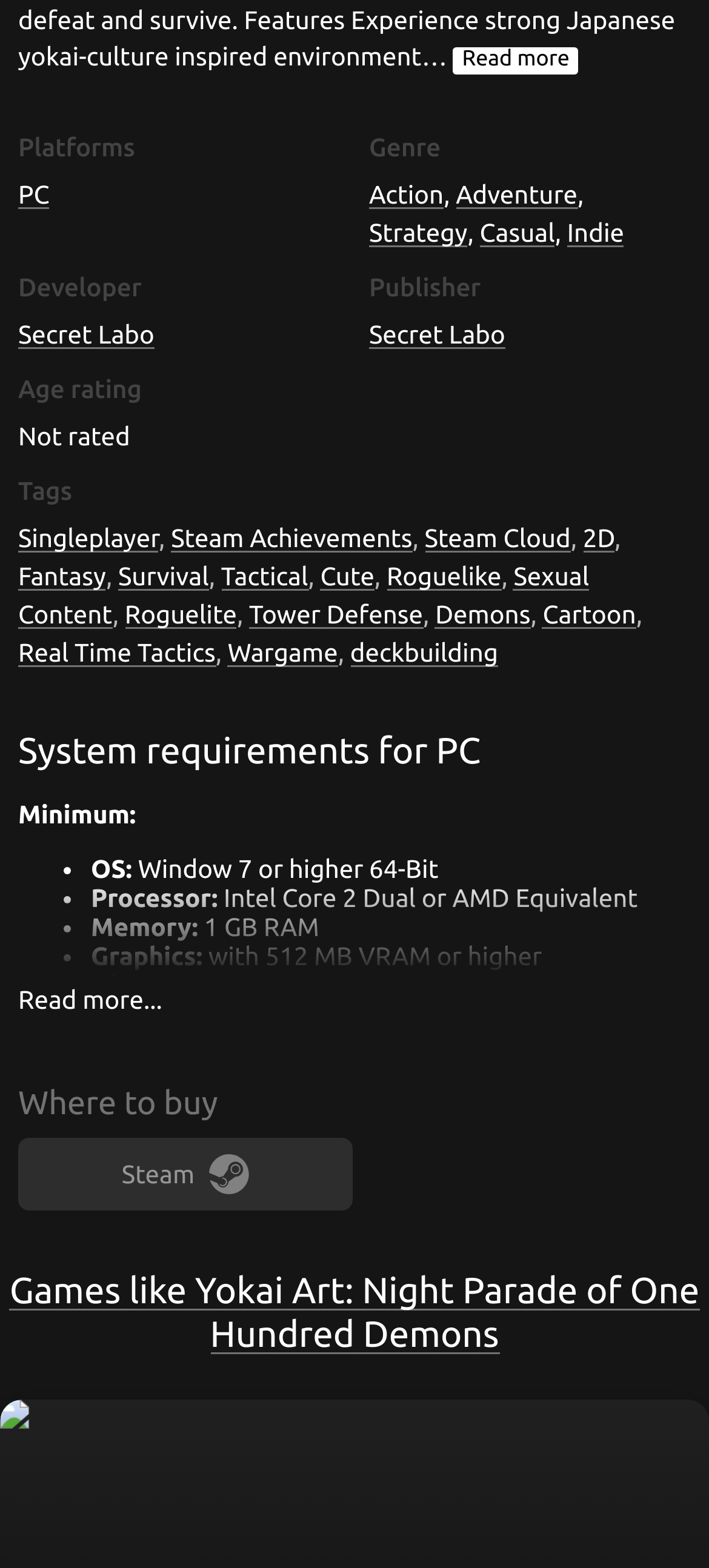Locate the bounding box coordinates of the element you need to click to accomplish the task described by this instruction: "Click the 'Read more...' button".

[0.026, 0.629, 0.974, 0.663]